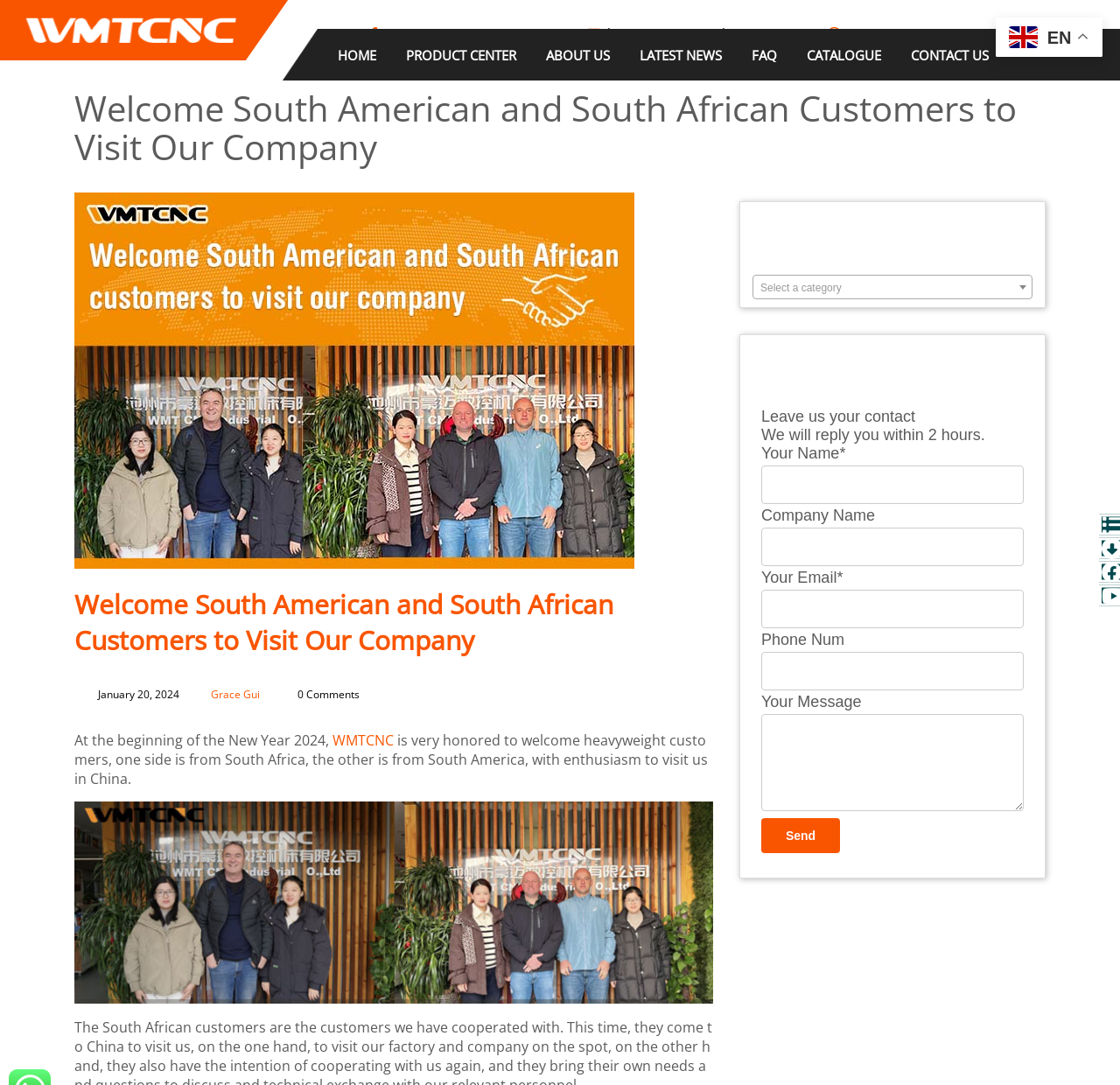What is the text of the webpage's headline?

Welcome South American and South African Customers to Visit Our Company